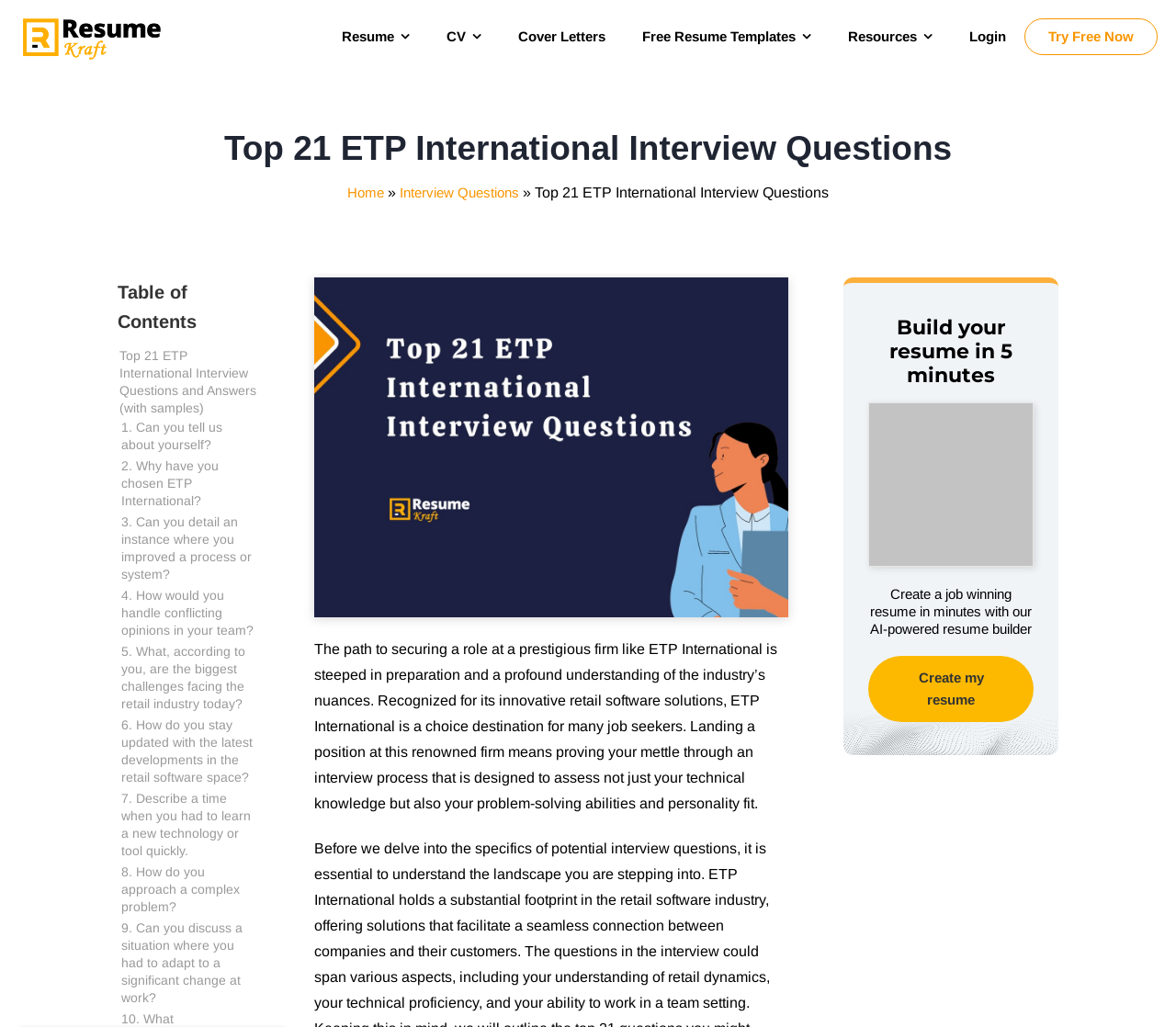Provide a single word or phrase answer to the question: 
What is the name of the company being interviewed?

ETP International